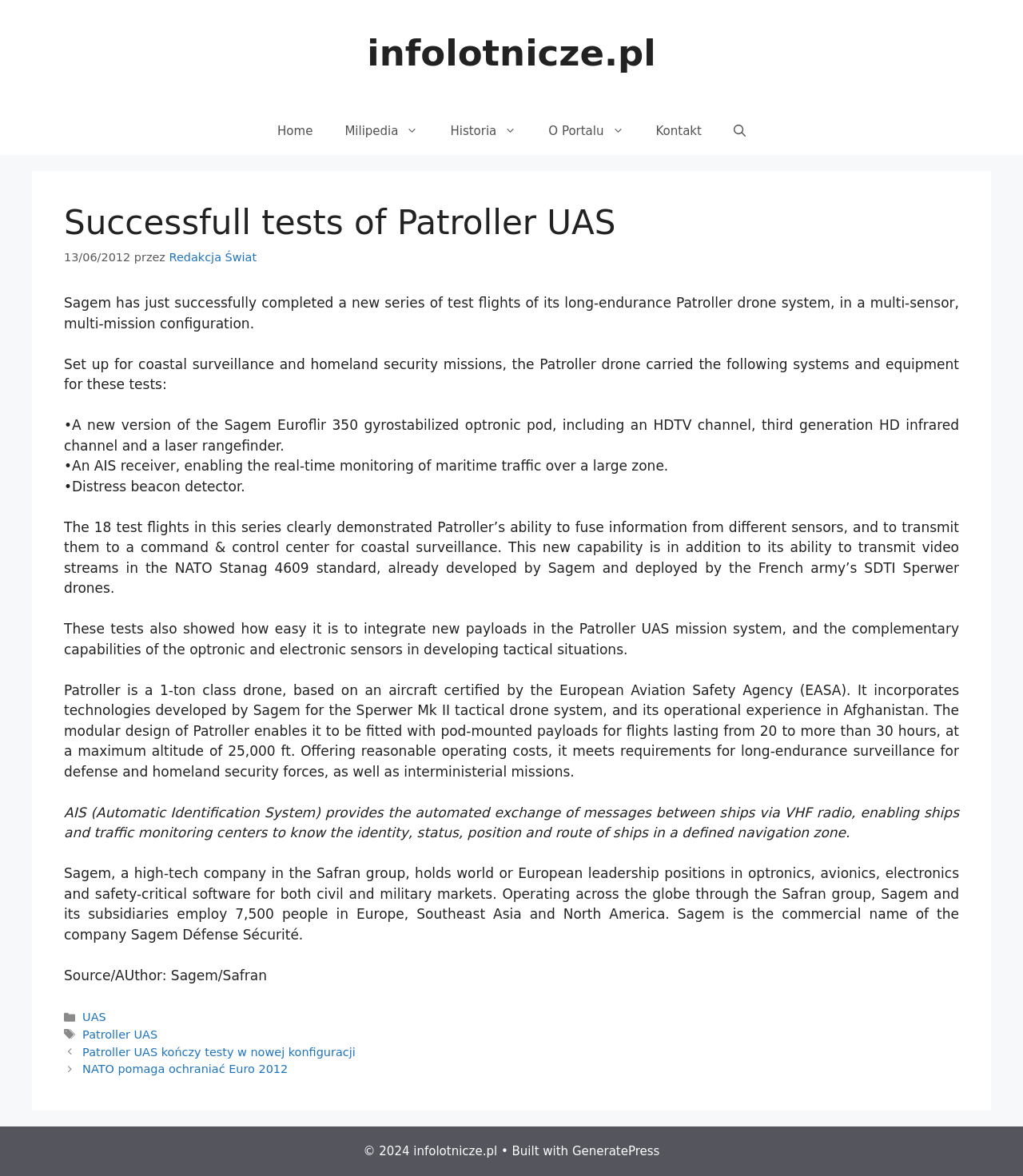Describe all the significant parts and information present on the webpage.

The webpage is about the successful tests of Patroller UAS, a drone system developed by Sagem. At the top, there is a banner with the website's name "Witryna" and a link to "infolotnicze.pl". Below the banner, there is a navigation menu with links to "Home", "Milipedia", "Historia", "O Portalu", "Kontakt", and "Open Search Bar".

The main content of the webpage is an article about the Patroller UAS, which is divided into several sections. The article's title "Successfull tests of Patroller UAS" is displayed prominently at the top, along with the date "13/06/2012" and the author "Redakcja Świat". The article describes the successful completion of a series of test flights of the Patroller drone system, which was configured for coastal surveillance and homeland security missions.

The article lists the various systems and equipment used during the tests, including a gyrostabilized optronic pod, an AIS receiver, and a distress beacon detector. It also describes the drone's ability to fuse information from different sensors and transmit it to a command and control center.

The article continues to provide more information about the Patroller UAS, including its modular design, operational capabilities, and potential uses for defense and homeland security forces. There are also links to related articles at the bottom of the page, including "Patroller UAS kończy testy w nowej konfiguracji" and "NATO pomaga ochraniać Euro 2012".

At the very bottom of the page, there is a footer section with copyright information "© 2024 infolotnicze.pl" and a mention of the website being built with "GeneratePress".